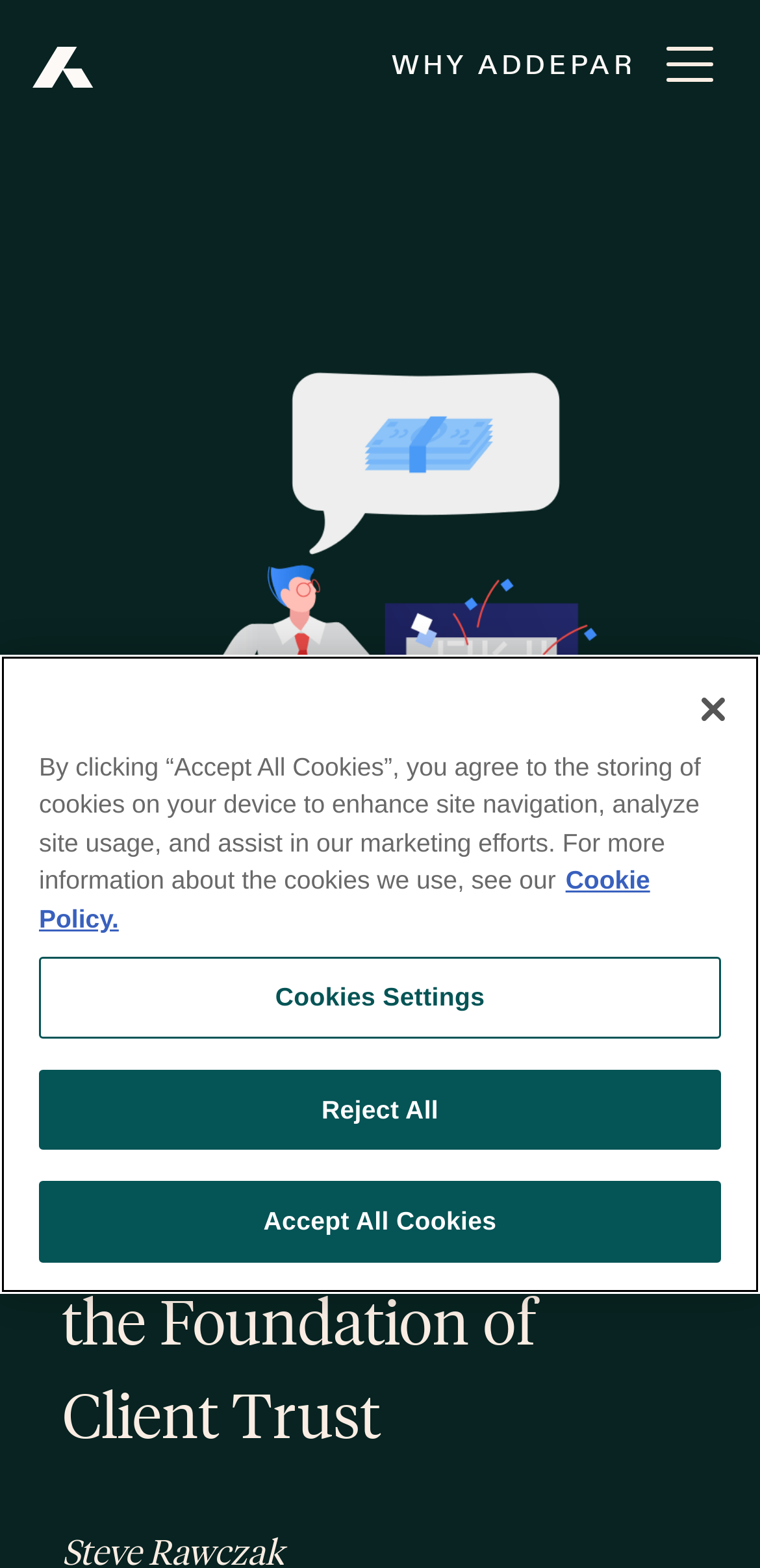What is the purpose of the 'WHY ADDEPAR' link?
Using the visual information from the image, give a one-word or short-phrase answer.

To learn more about Addepar